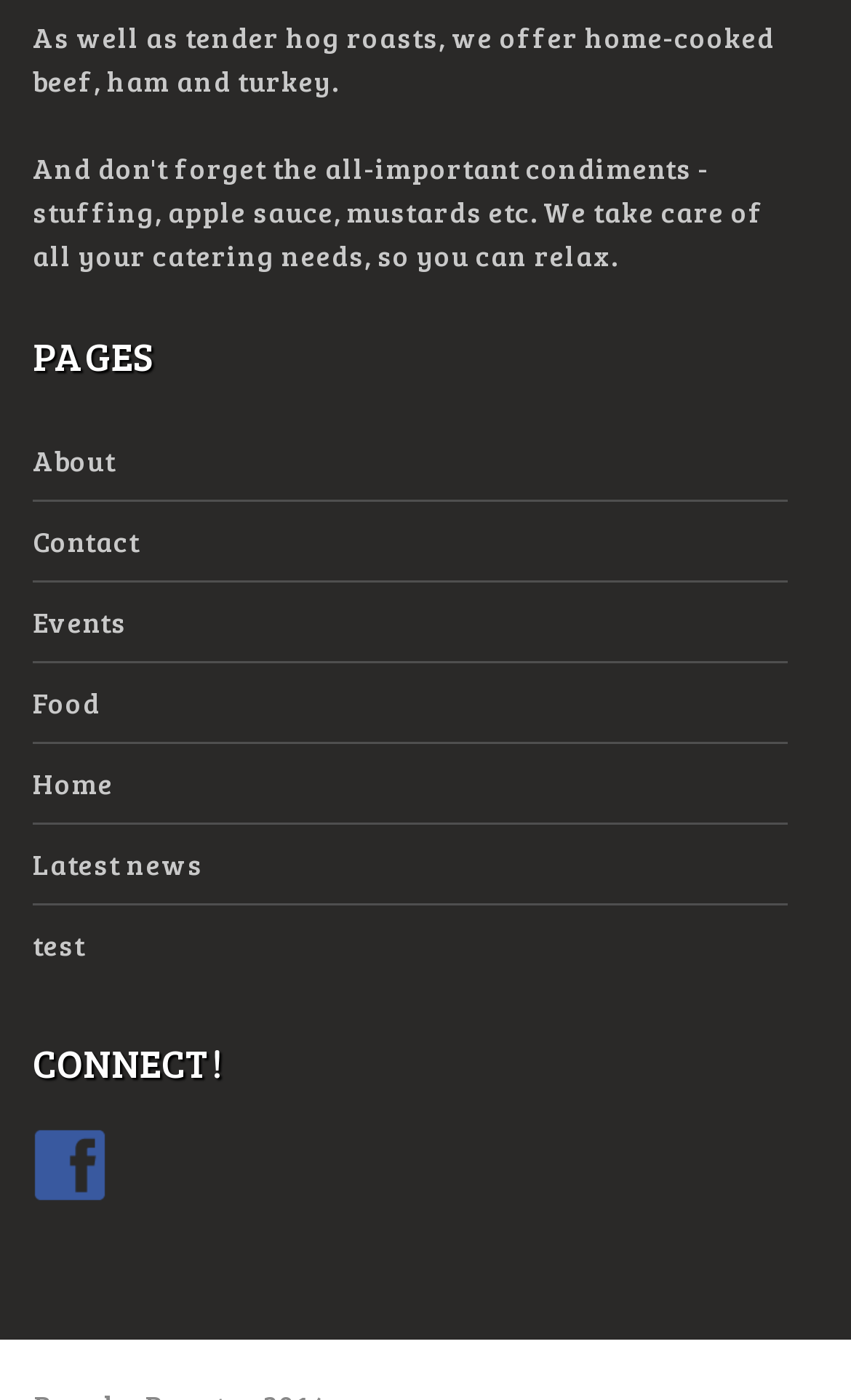How many headings are on the webpage?
Please ensure your answer is as detailed and informative as possible.

There are two headings on the webpage: 'PAGES' and 'CONNECT!'.